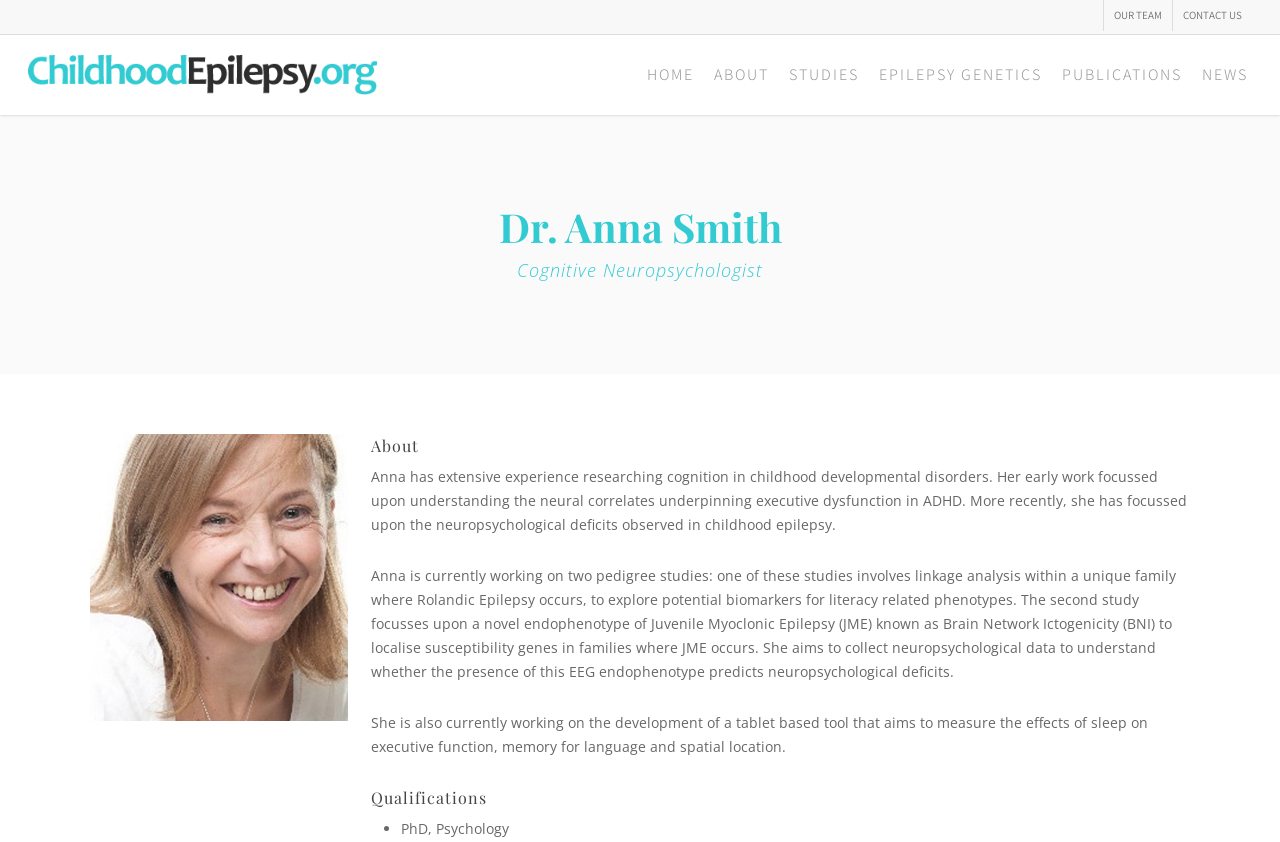Please identify the coordinates of the bounding box for the clickable region that will accomplish this instruction: "Click on OUR TEAM".

[0.862, 0.0, 0.916, 0.037]